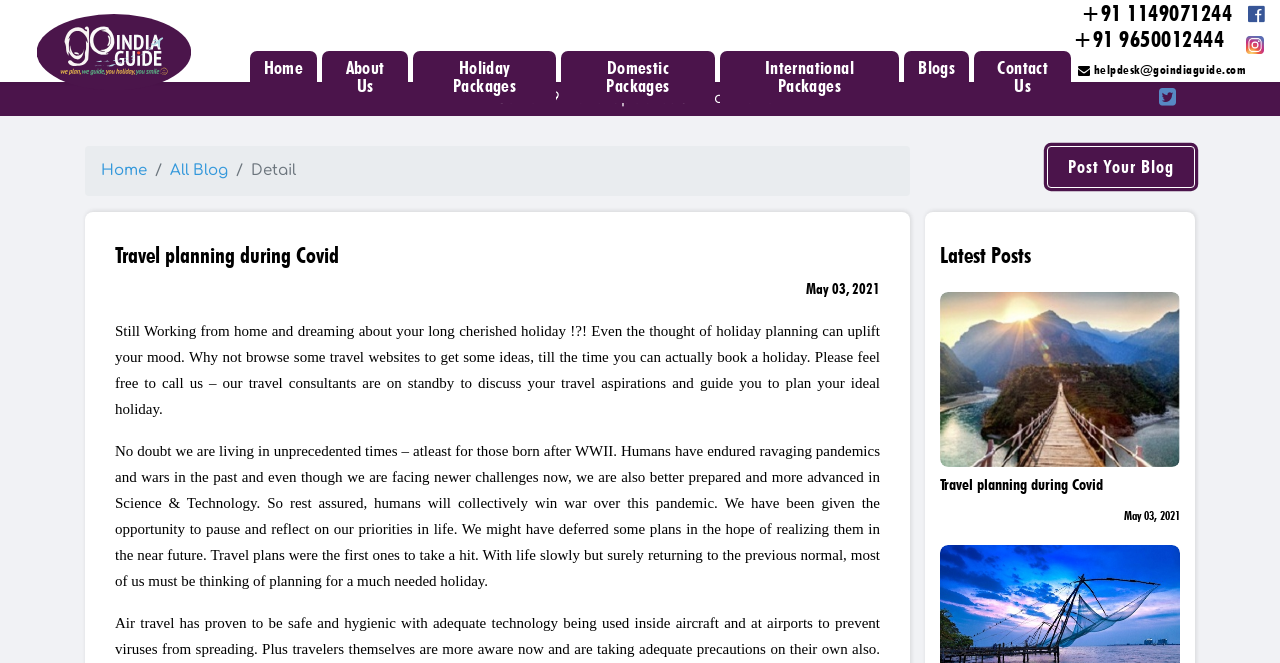Consider the image and give a detailed and elaborate answer to the question: 
Are there any international packages listed on this webpage?

After reviewing the webpage, I did not find any international packages listed. The webpage only provides domestic packages and various categories of holiday packages.